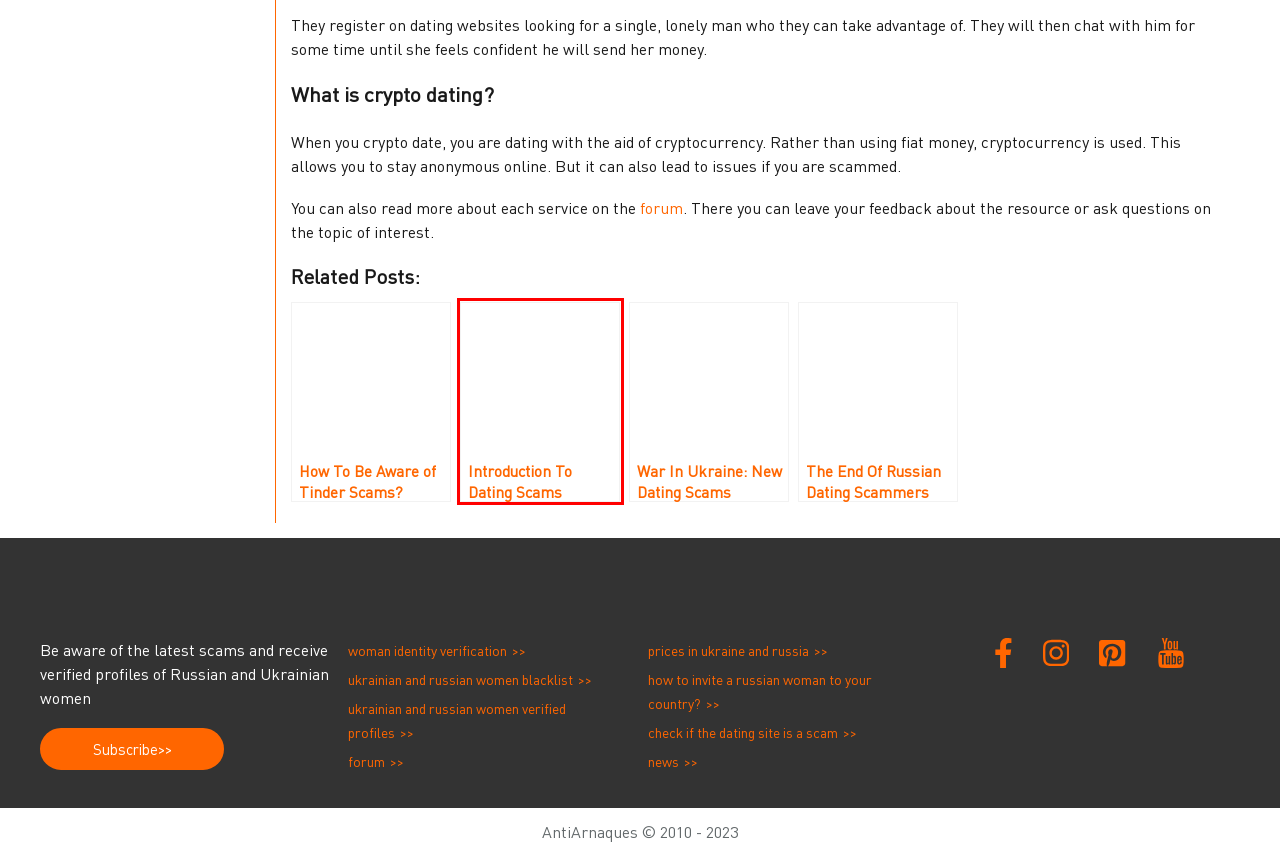You have a screenshot showing a webpage with a red bounding box around a UI element. Choose the webpage description that best matches the new page after clicking the highlighted element. Here are the options:
A. How To Be Aware of Tinder Scams? - antiarnaques.org
B. Russian Women Backround, Identity and Photos Free Check
C. Check If A Dating Site Or Agency Is Honest | antiarnaques.org
D. War In Ukraine: New Dating Scams Opportunities by “Ukrainian Brides” - antiarnaques.org
E. The End Of Russian Dating Scammers Era - antiarnaques.org
F. Scams Types. Most Common Types of Women Scams | antiarnaques.org
G. Introduction To Dating Scams - antiarnaques.org
H. antiarnaques.org-Identity and background check

G